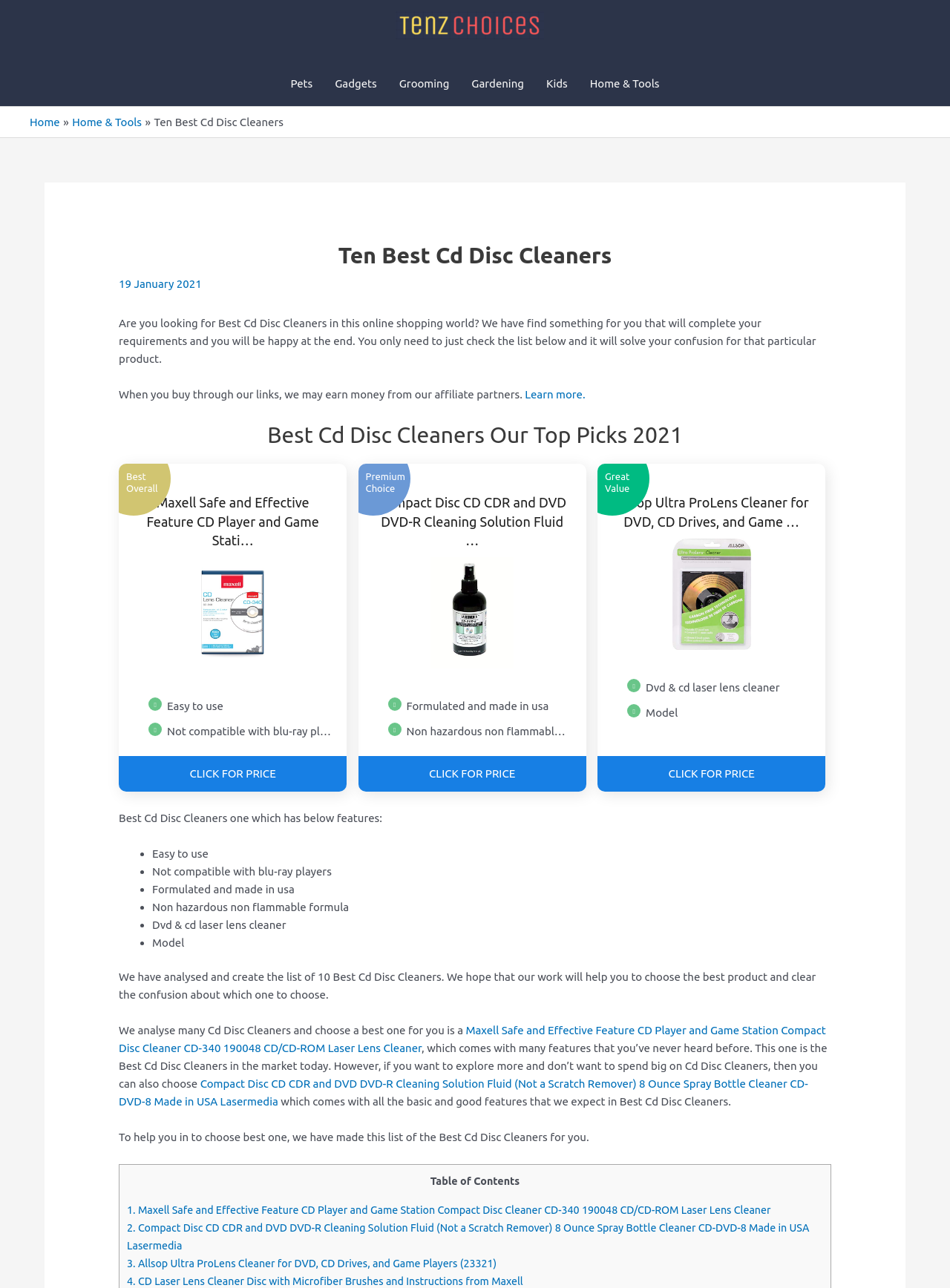Could you determine the bounding box coordinates of the clickable element to complete the instruction: "Click on the 'Pets' link in the site navigation"? Provide the coordinates as four float numbers between 0 and 1, i.e., [left, top, right, bottom].

[0.294, 0.048, 0.341, 0.082]